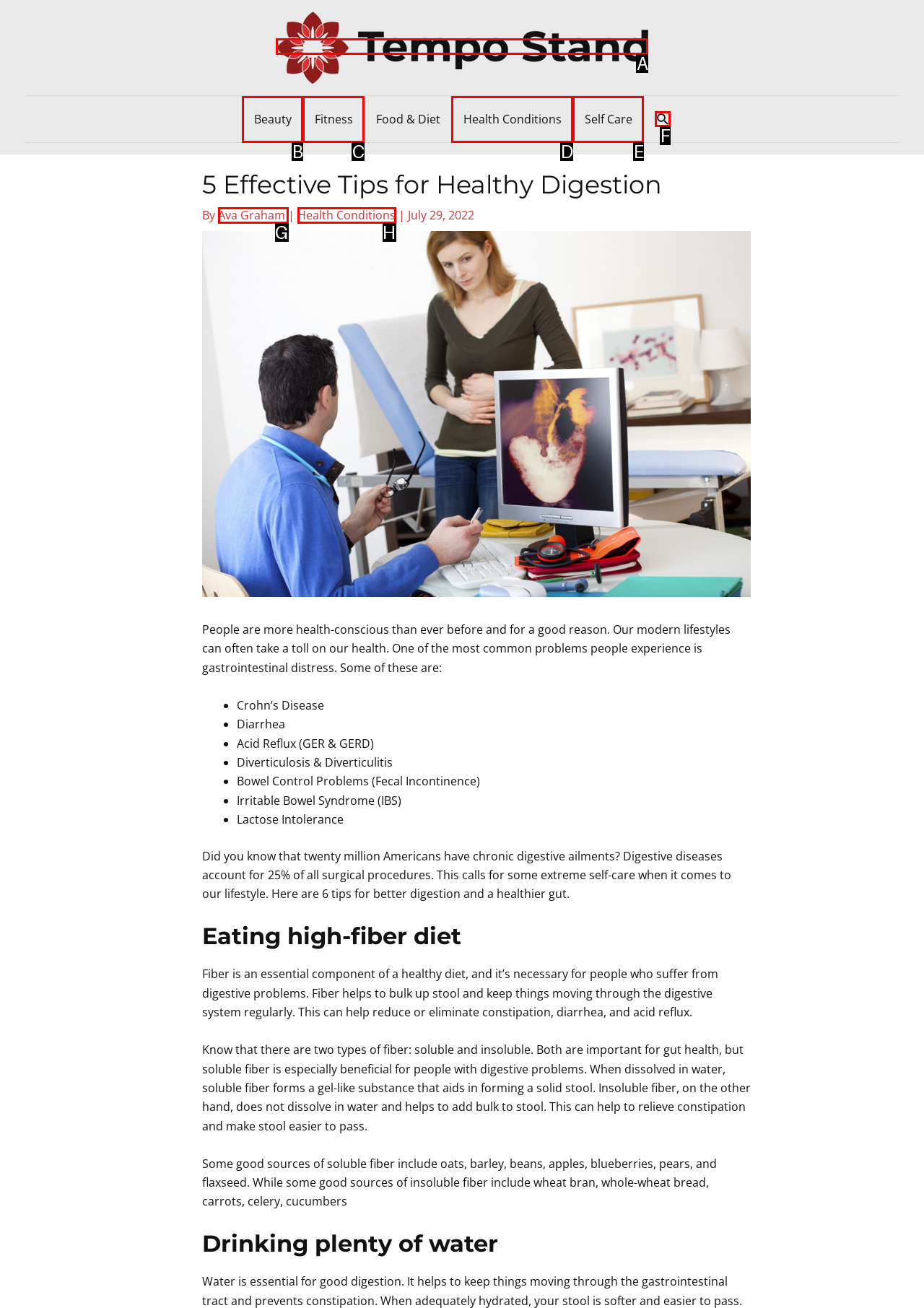Based on the description: Fitness, select the HTML element that fits best. Provide the letter of the matching option.

C